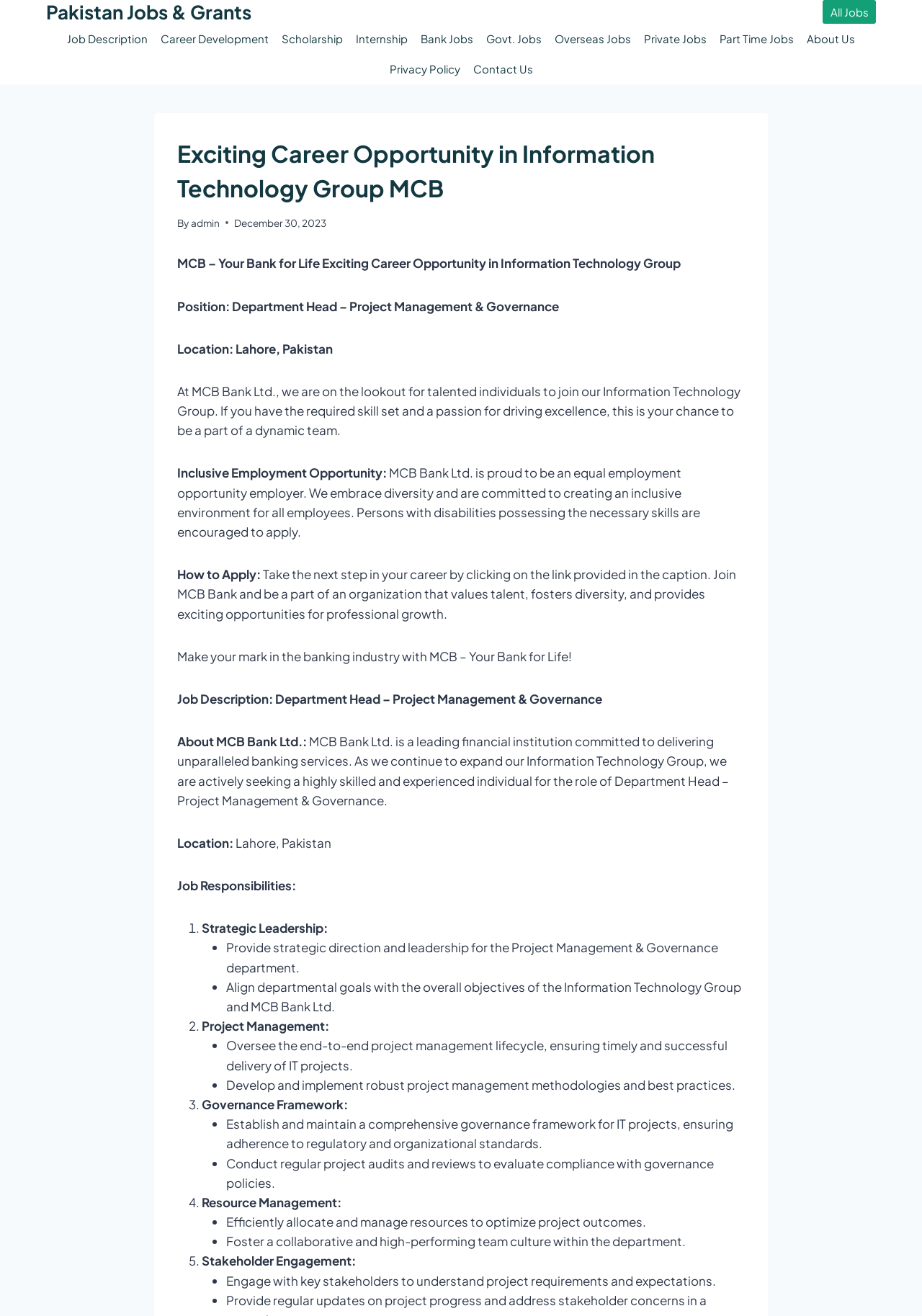Find the bounding box coordinates of the clickable region needed to perform the following instruction: "Click on the 'Career Development' link". The coordinates should be provided as four float numbers between 0 and 1, i.e., [left, top, right, bottom].

[0.167, 0.018, 0.298, 0.041]